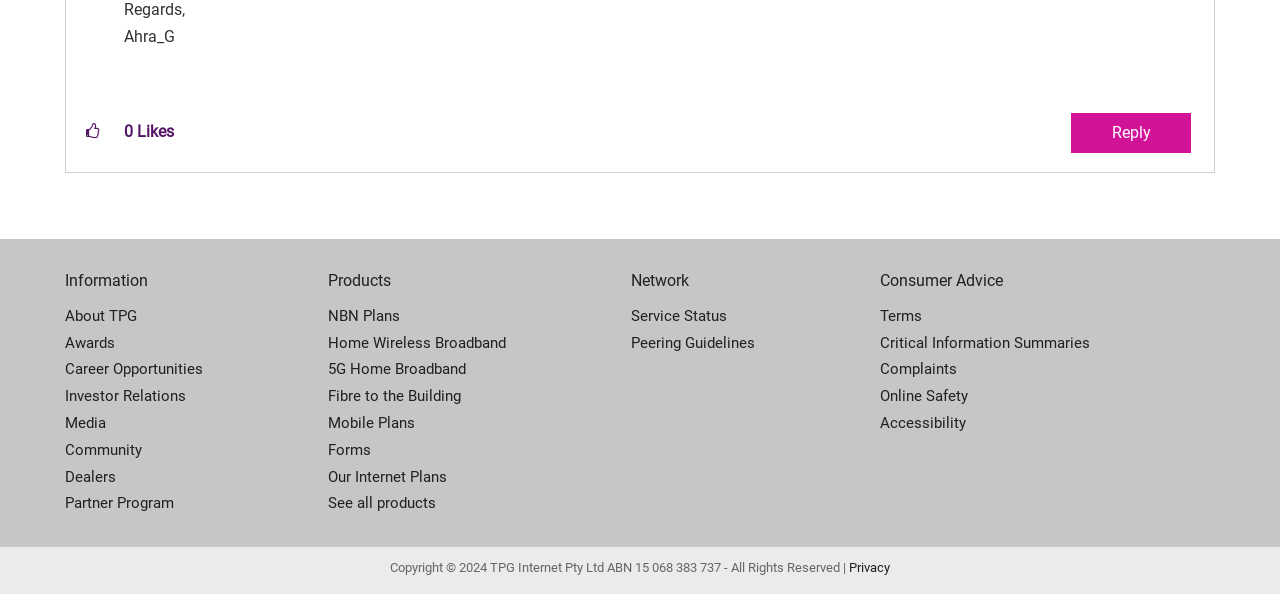What is the purpose of the button on the webpage?
Please provide a single word or phrase as your answer based on the screenshot.

Give kudos to the post